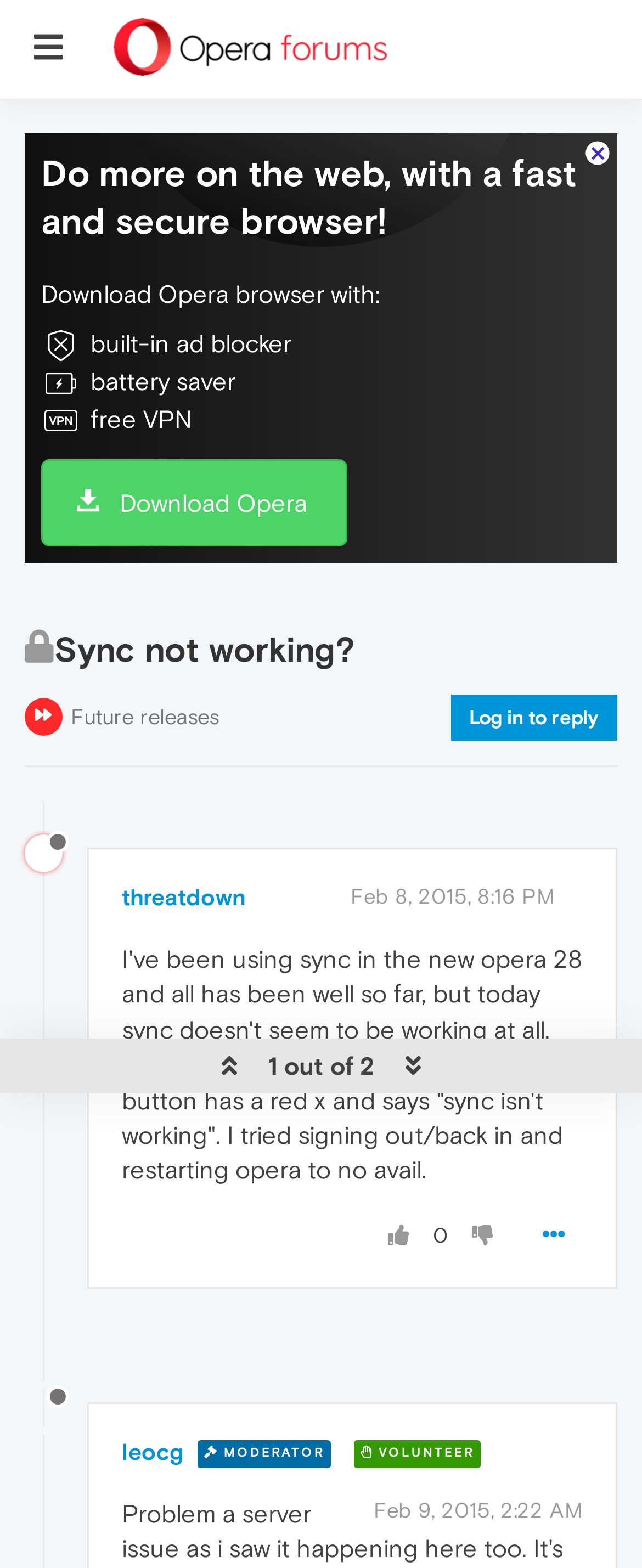What is the status of the user 'leocg'?
Refer to the image and provide a one-word or short phrase answer.

Offline